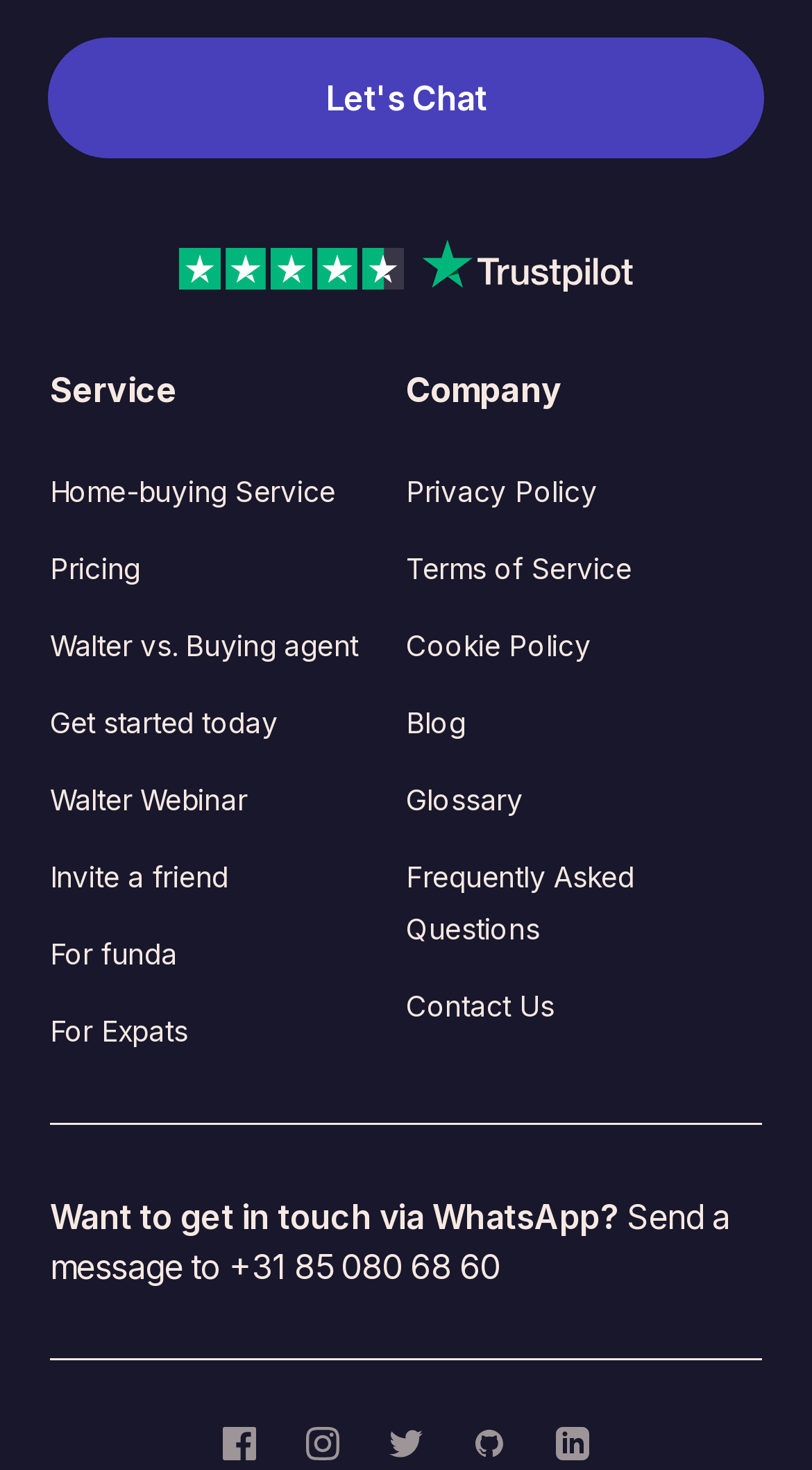Given the description of the UI element: "Github", predict the bounding box coordinates in the form of [left, top, right, bottom], with each value being a float between 0 and 1.

[0.582, 0.971, 0.623, 0.994]